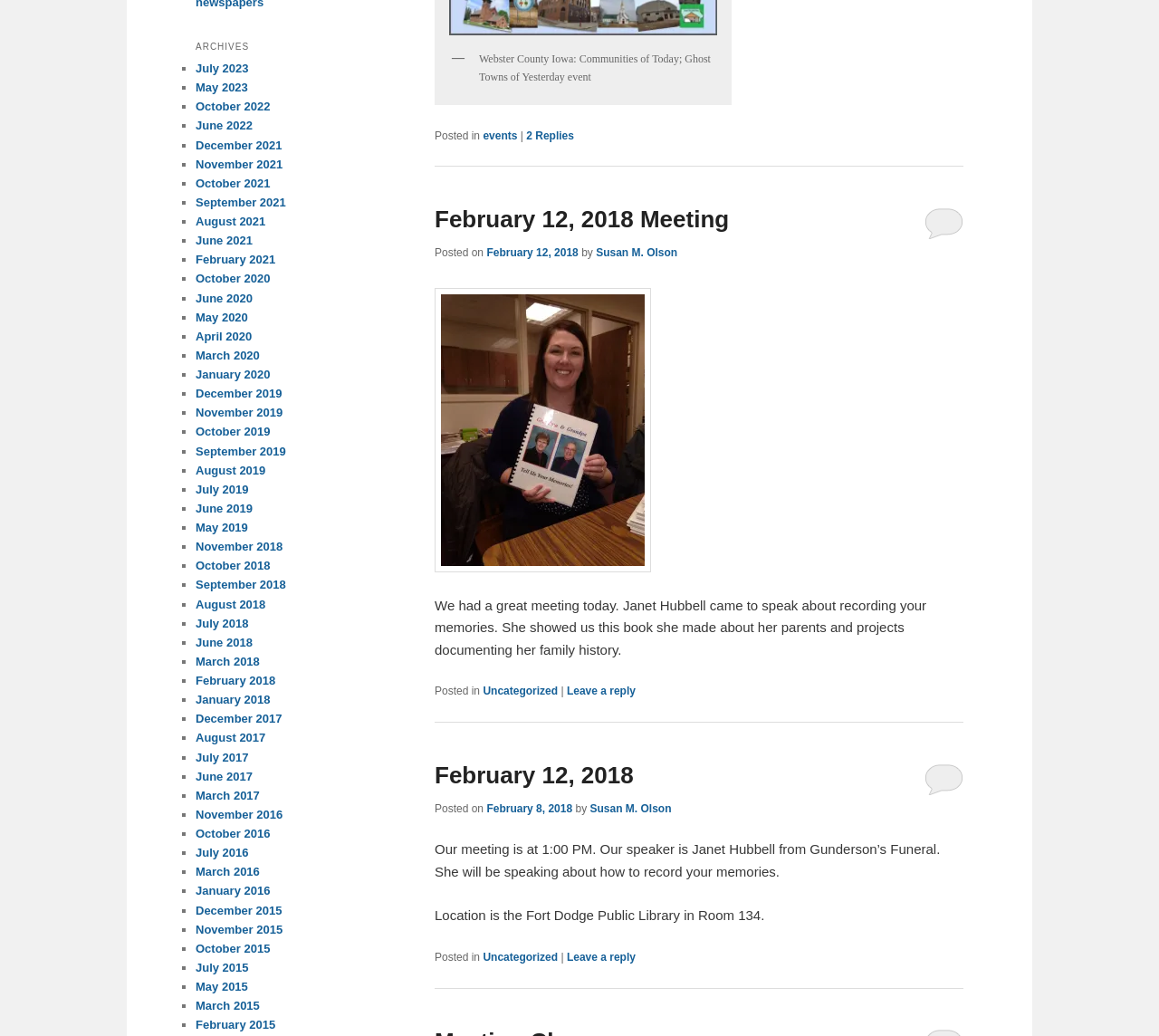Given the element description ARTBUTLER NEXT – Sign in, identify the bounding box coordinates for the UI element on the webpage screenshot. The format should be (top-left x, top-left y, bottom-right x, bottom-right y), with values between 0 and 1.

None